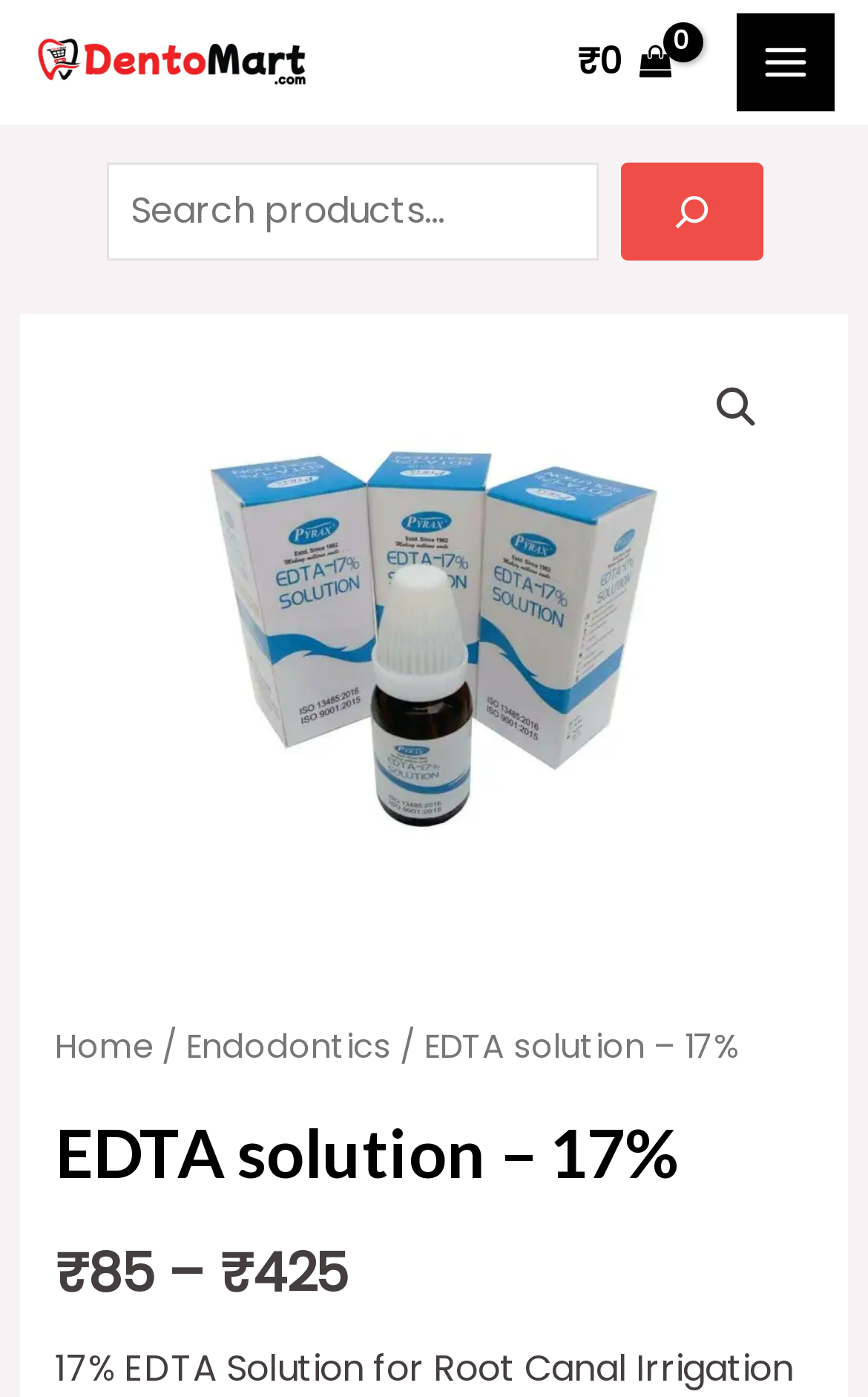What is the navigation menu item that comes after 'Home'?
Refer to the image and answer the question using a single word or phrase.

Endodontics